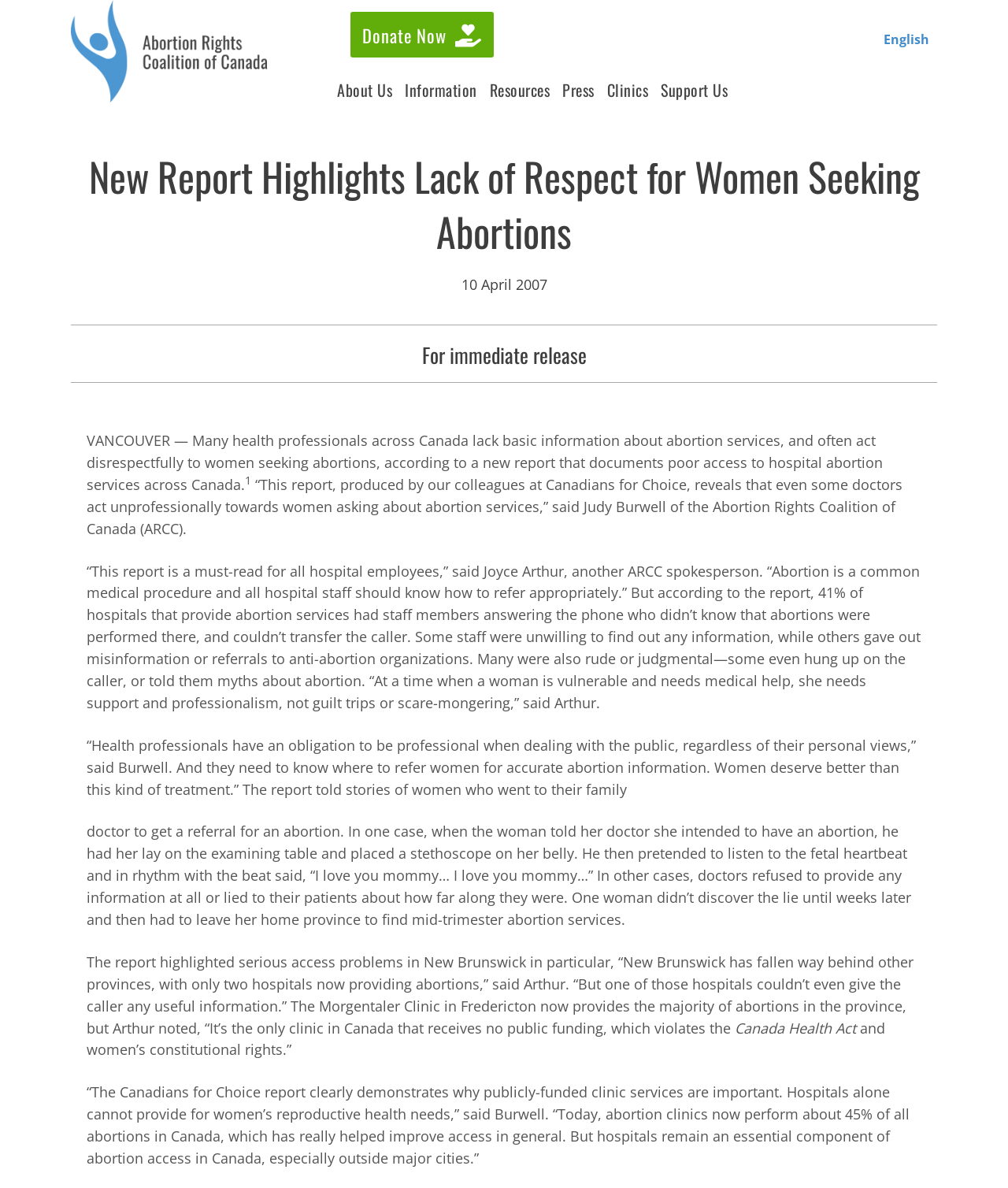Identify the bounding box coordinates for the element you need to click to achieve the following task: "Click the 'Donate Now' button". Provide the bounding box coordinates as four float numbers between 0 and 1, in the form [left, top, right, bottom].

[0.348, 0.01, 0.49, 0.048]